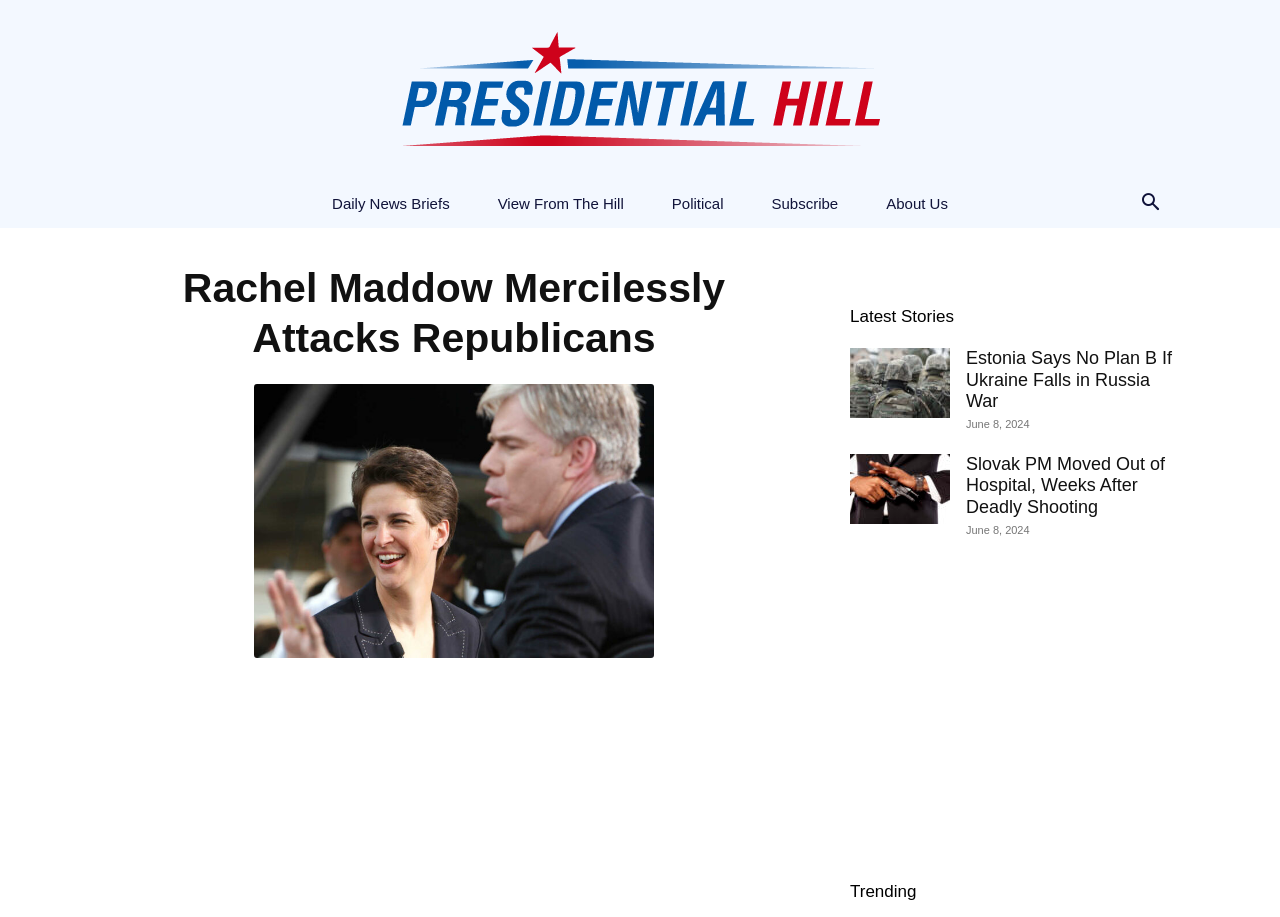Please provide the bounding box coordinates for the UI element as described: "EricDalius". The coordinates must be four floats between 0 and 1, represented as [left, top, right, bottom].

None